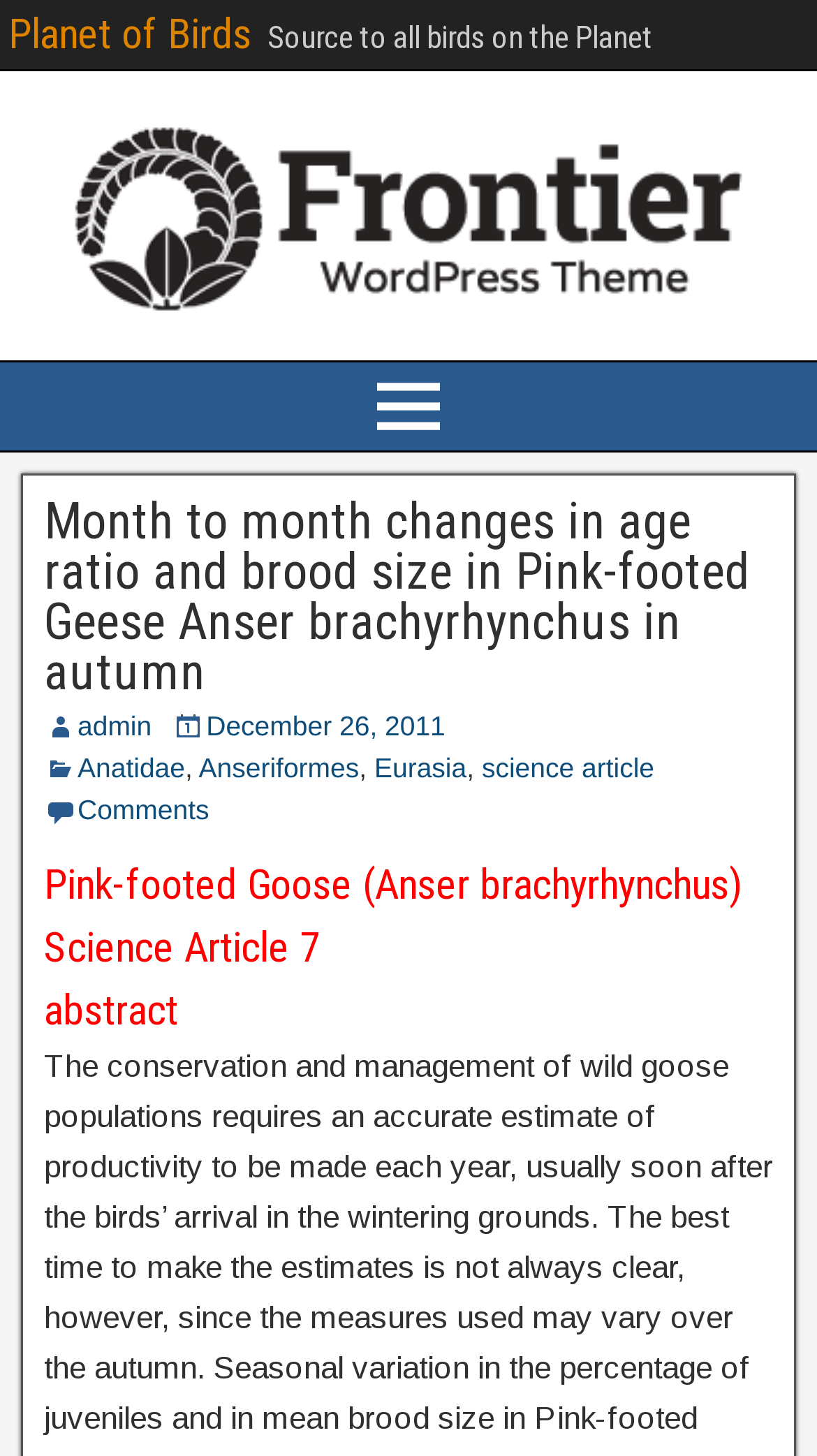Determine the bounding box coordinates for the UI element with the following description: "science article". The coordinates should be four float numbers between 0 and 1, represented as [left, top, right, bottom].

[0.59, 0.517, 0.801, 0.538]